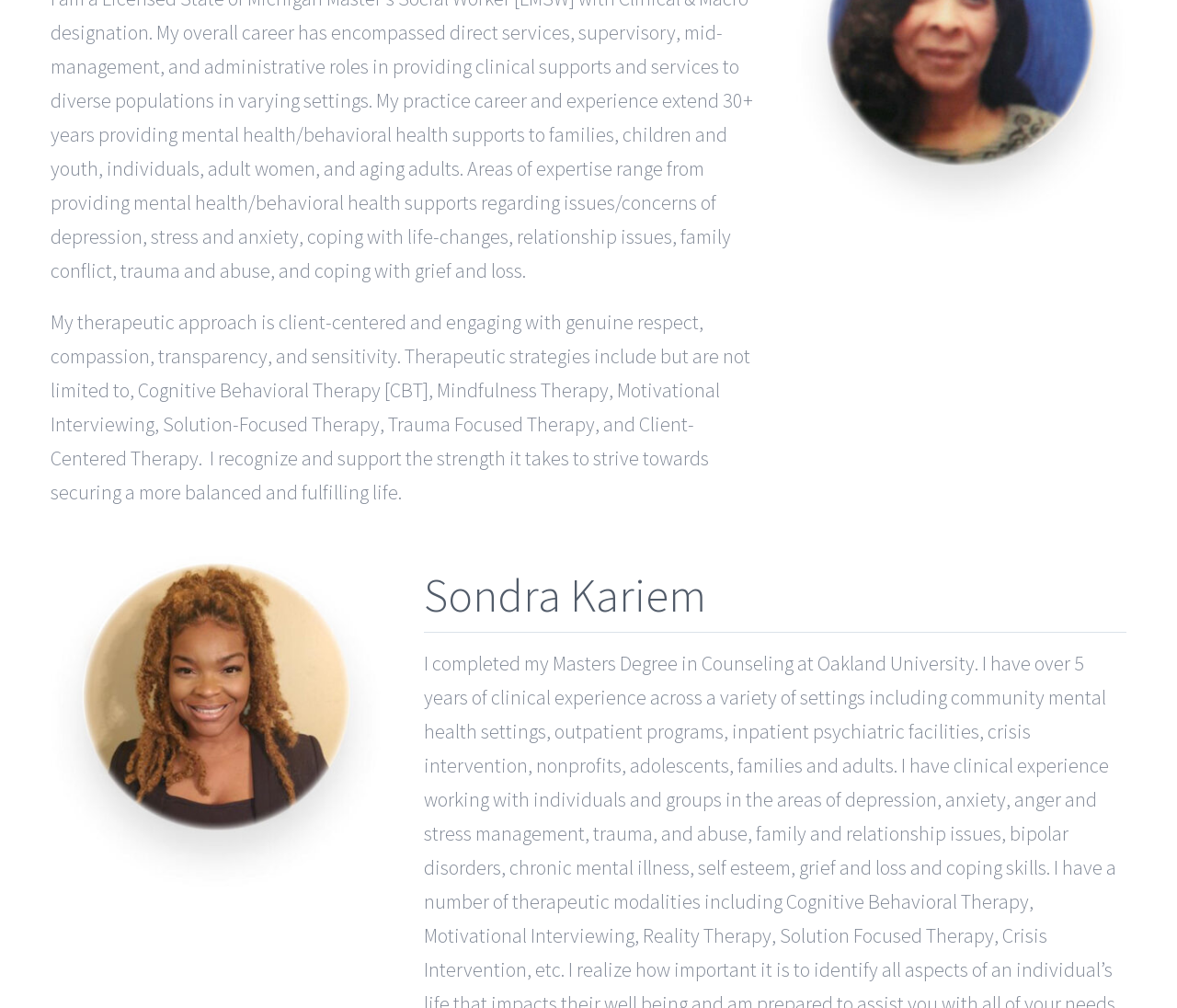Find the bounding box coordinates corresponding to the UI element with the description: "Go to Top". The coordinates should be formatted as [left, top, right, bottom], with values as floats between 0 and 1.

[0.904, 0.552, 0.941, 0.584]